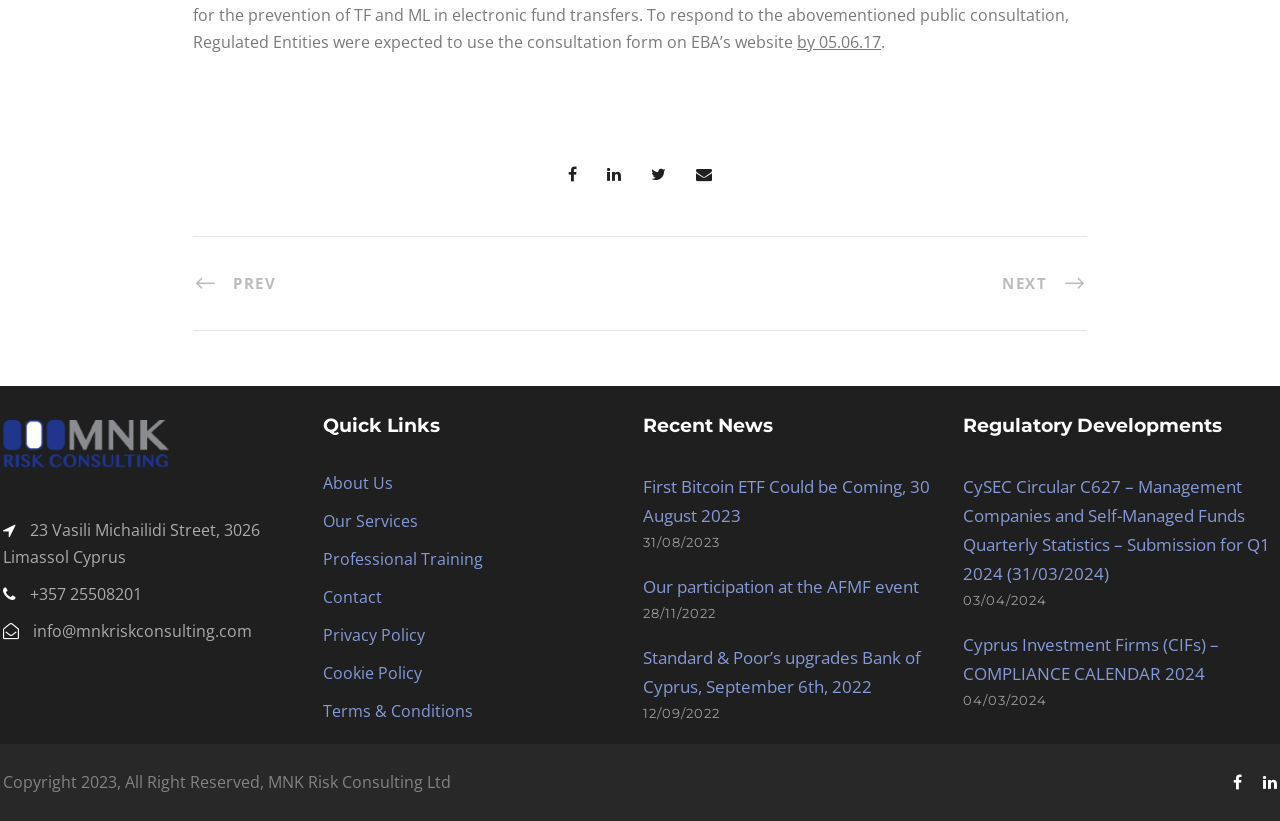What is the address of MNK Risk Consulting Ltd?
Refer to the image and respond with a one-word or short-phrase answer.

23 Vasili Michailidi Street, 3026 Limassol Cyprus